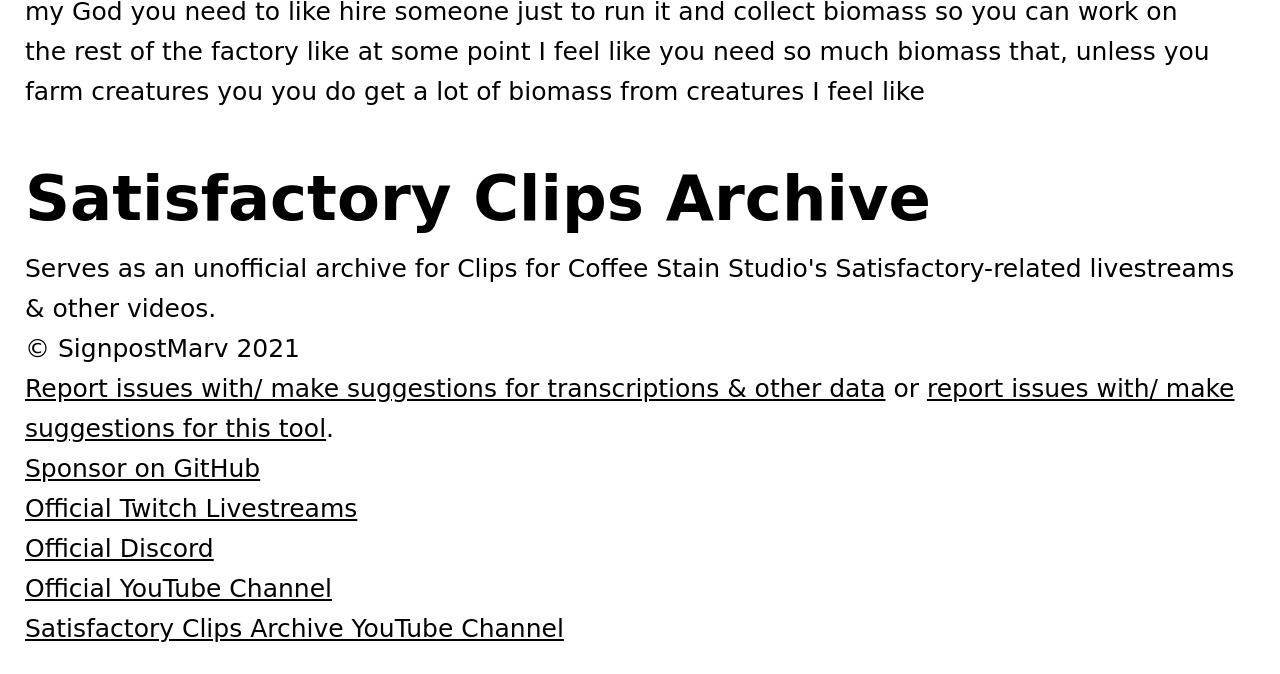Please answer the following question using a single word or phrase: 
What is the purpose of the links at the bottom?

To access related channels and tools